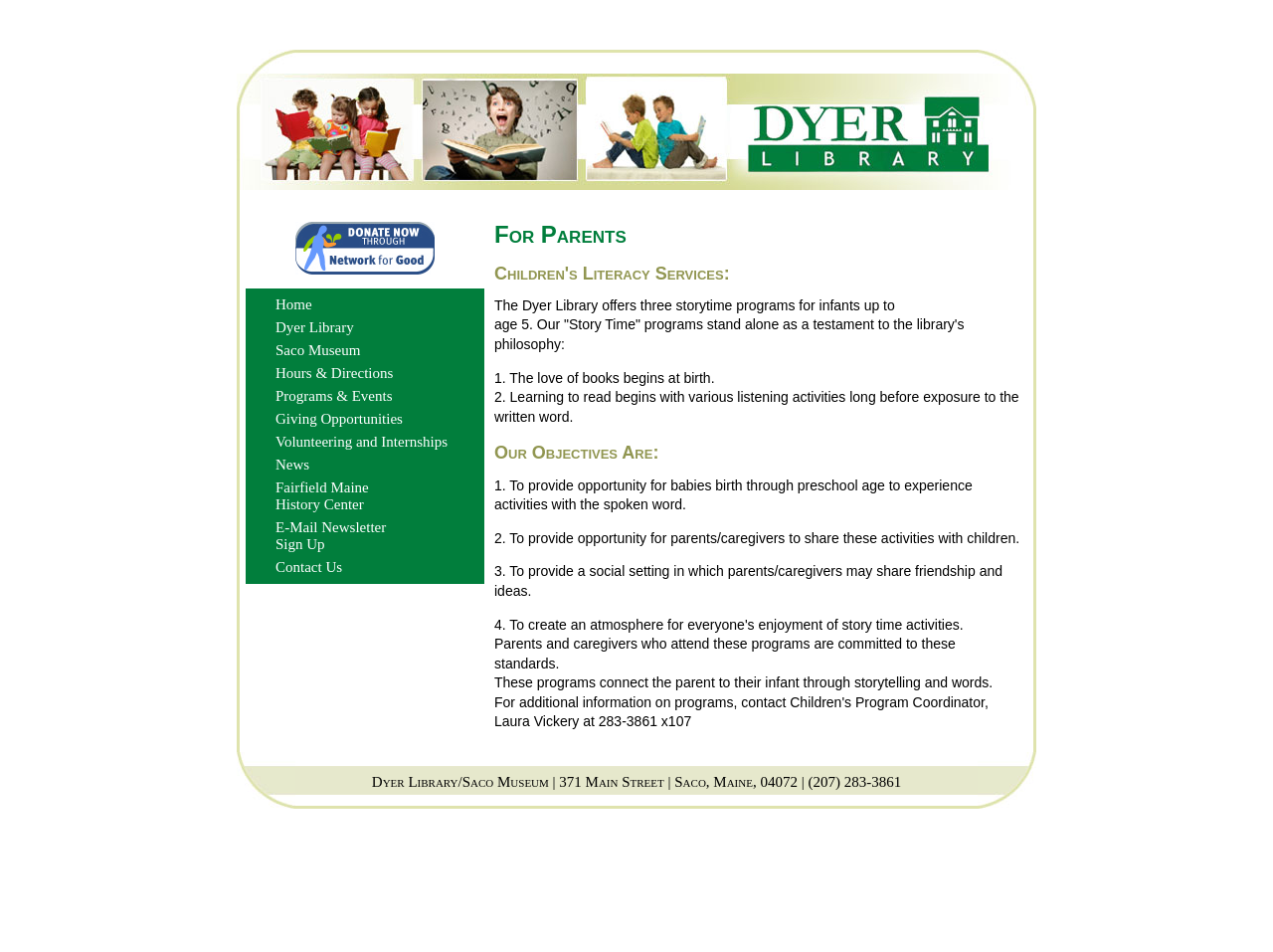Bounding box coordinates are to be given in the format (top-left x, top-left y, bottom-right x, bottom-right y). All values must be floating point numbers between 0 and 1. Provide the bounding box coordinate for the UI element described as: Shop

None